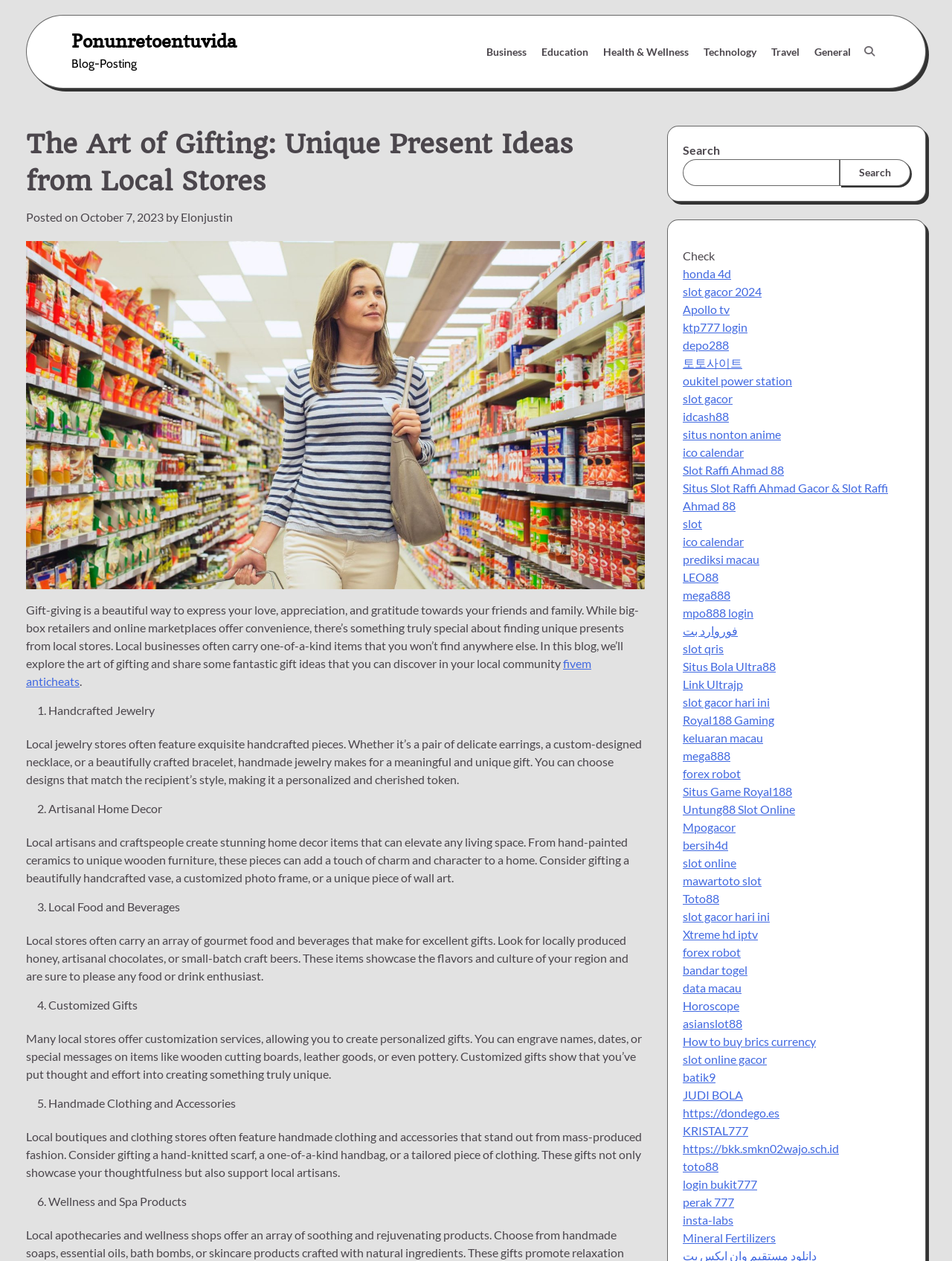Provide a comprehensive caption for the webpage.

This webpage is about the art of gifting, specifically focusing on unique present ideas from local stores. At the top, there is a header with the title "The Art of Gifting: Unique Present Ideas from Local Stores" and a link to the website "Ponunretoentuvida". Below the header, there are several links to different categories, including "Business", "Education", "Health & Wellness", "Technology", "Travel", and "General".

The main content of the page is divided into sections, each highlighting a different aspect of gifting. The first section introduces the concept of gifting and its importance, followed by a brief overview of the benefits of shopping at local stores. The subsequent sections provide specific gift ideas, including handcrafted jewelry, artisanal home decor, local food and beverages, customized gifts, handmade clothing and accessories, and wellness and spa products.

Each section is accompanied by a brief description and a list of ideas, with some sections featuring numbered lists. The descriptions provide information on the types of gifts that can be found in local stores, as well as the benefits of choosing these unique presents.

On the right side of the page, there is a search bar and a list of links to various websites, including online marketplaces, blogs, and other online resources. These links appear to be unrelated to the main content of the page, but may be of interest to users who are looking for additional information on gifting or related topics.

Overall, the webpage is well-organized and easy to navigate, with clear headings and concise descriptions that make it easy to find specific information on gifting ideas.